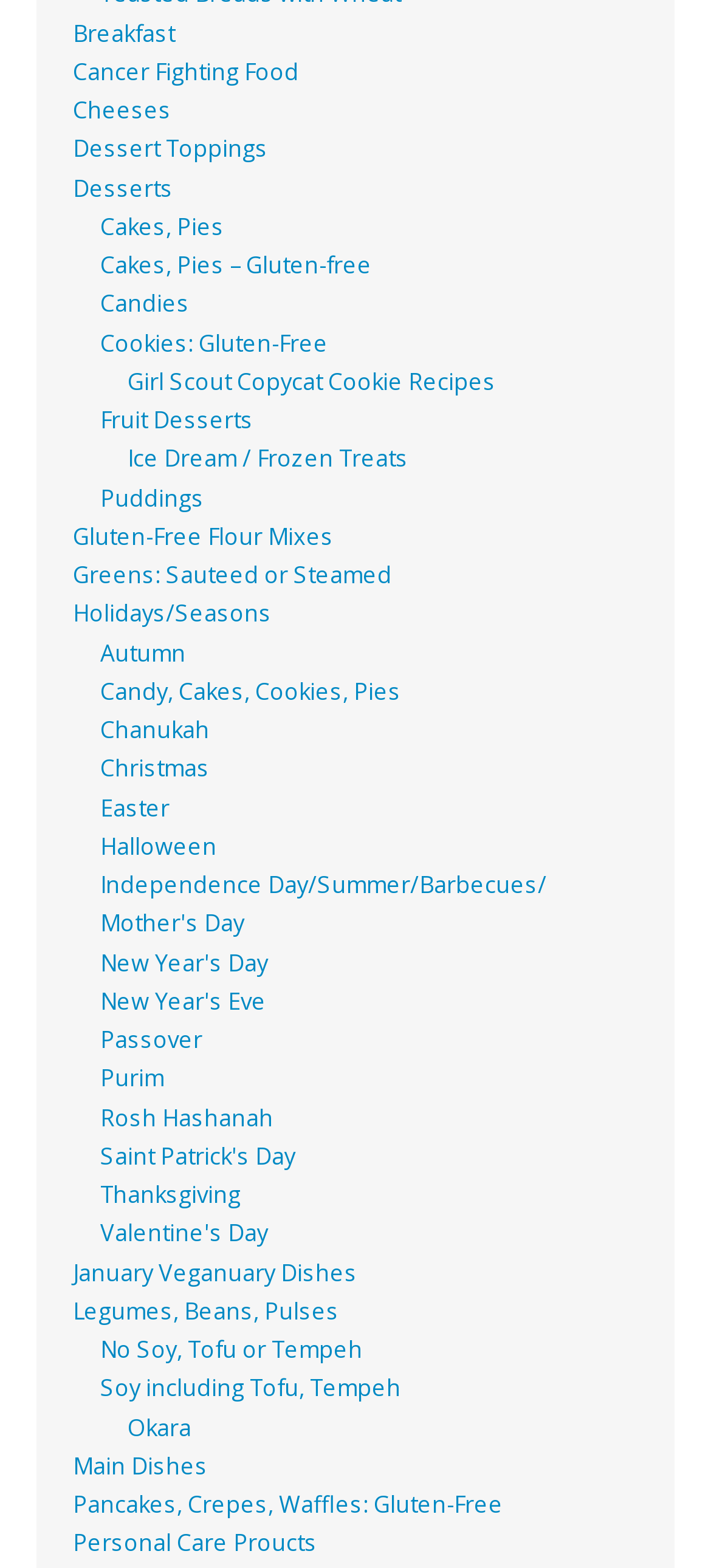Please determine the bounding box coordinates of the clickable area required to carry out the following instruction: "Browse Personal Care Products". The coordinates must be four float numbers between 0 and 1, represented as [left, top, right, bottom].

[0.103, 0.975, 0.446, 0.994]